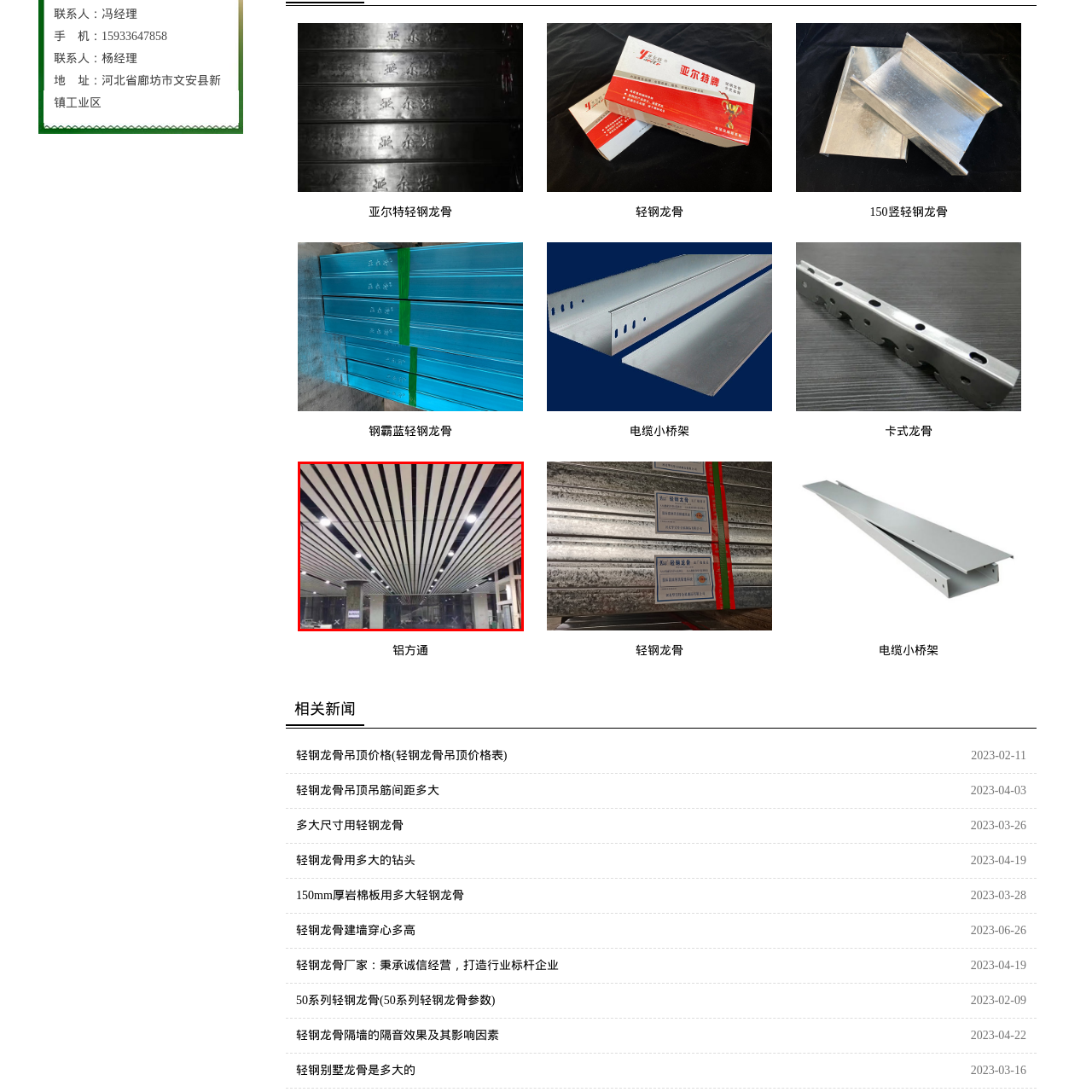Provide an elaborate description of the image marked by the red boundary.

The image showcases a modern interior ceiling design featuring a series of evenly spaced, parallel white slats. These slats create a sleek, contemporary appearance, enhanced by a series of strategically placed round LED lights that illuminate the space. The overall aesthetic suggests a focus on both functionality and style, likely intended for a commercial or high-traffic area. The clean lines and uniform layout of the ceiling contribute to a sense of spaciousness and modernity, while the ambient lighting adds warmth and enhances visibility. The design appears to be a part of a larger architectural vision, possibly aimed at creating an inviting and efficient environment.